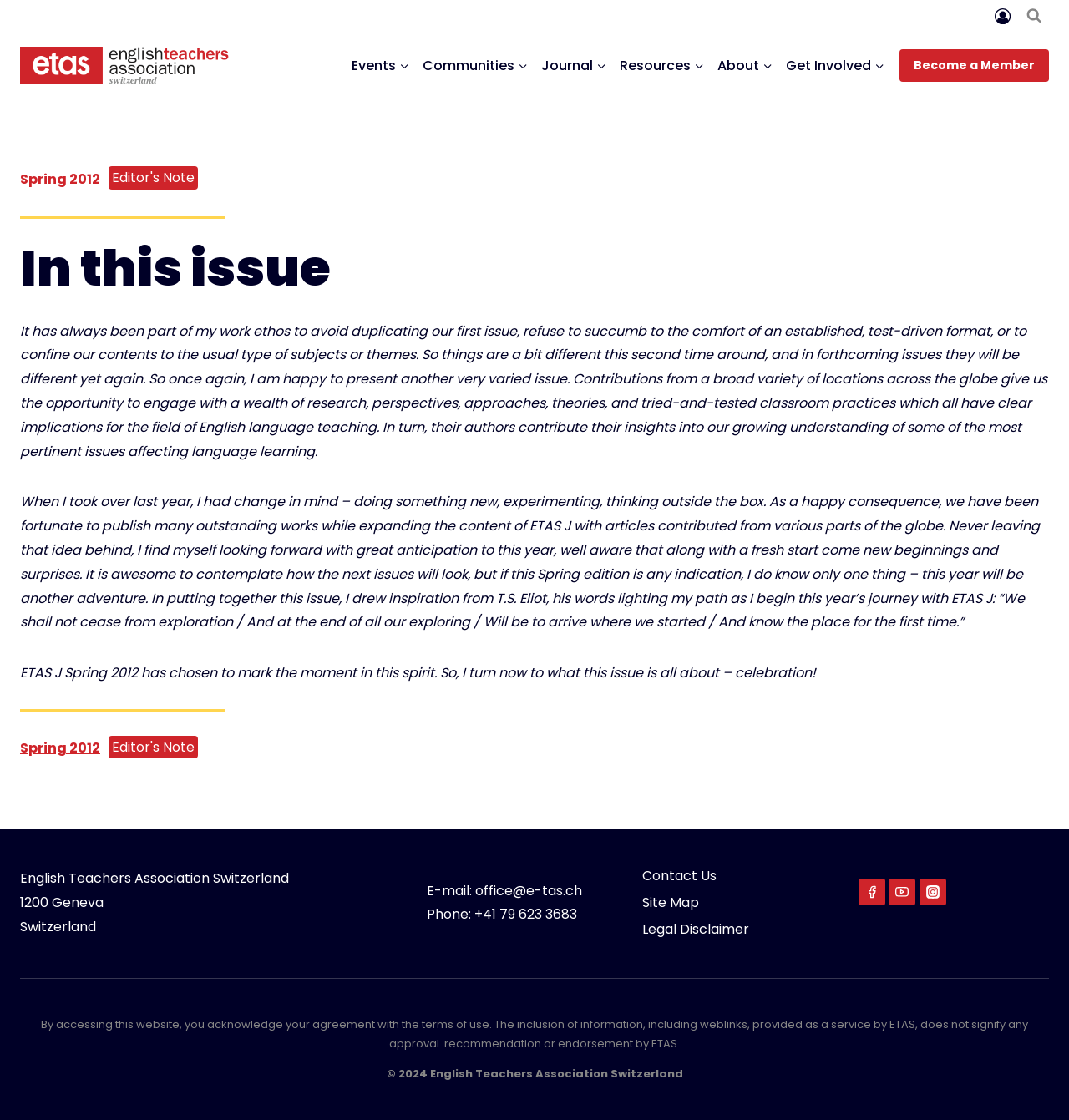Determine the bounding box coordinates for the UI element matching this description: "Benois Center".

None